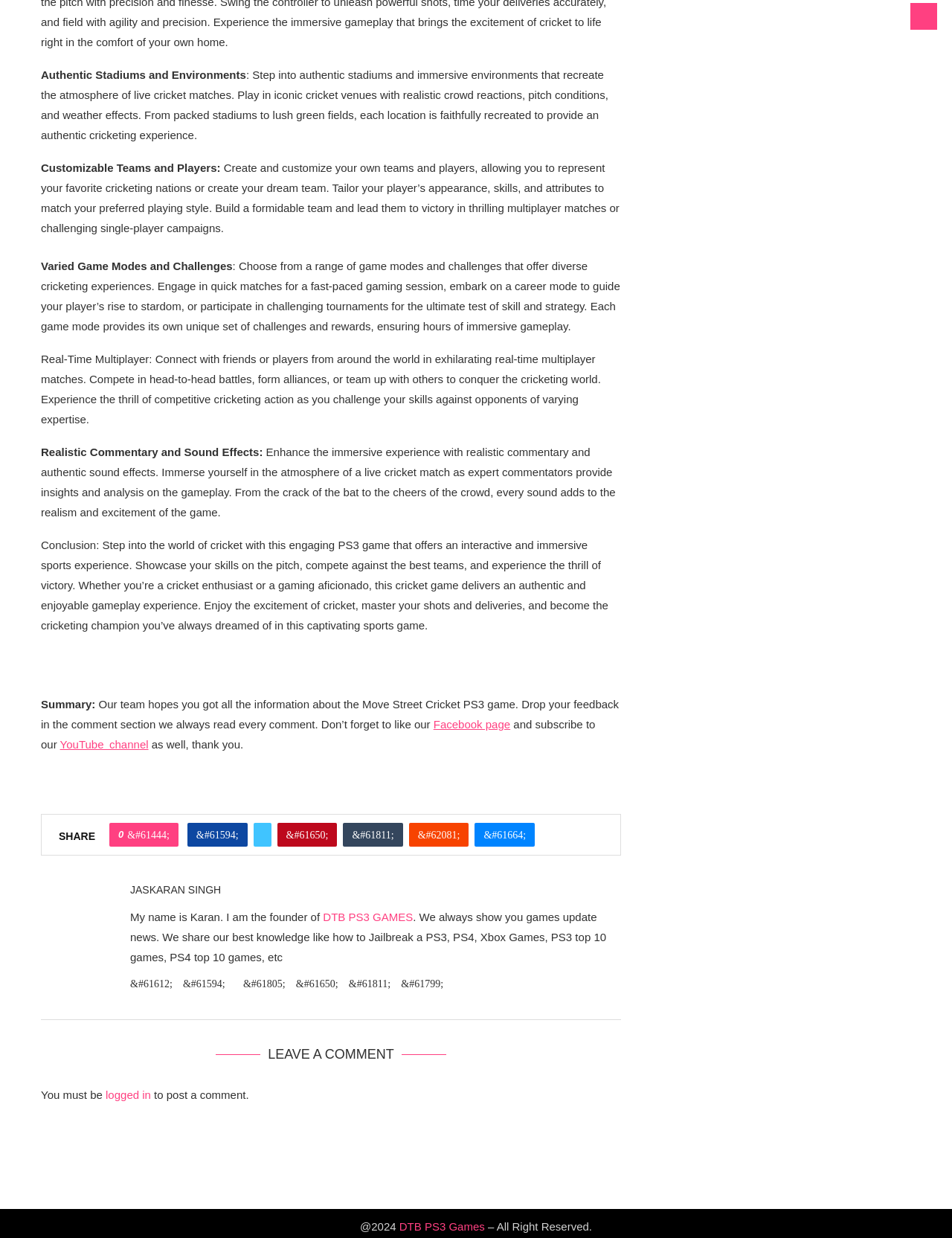Provide the bounding box coordinates of the HTML element this sentence describes: "Facebook page". The bounding box coordinates consist of four float numbers between 0 and 1, i.e., [left, top, right, bottom].

[0.455, 0.58, 0.536, 0.59]